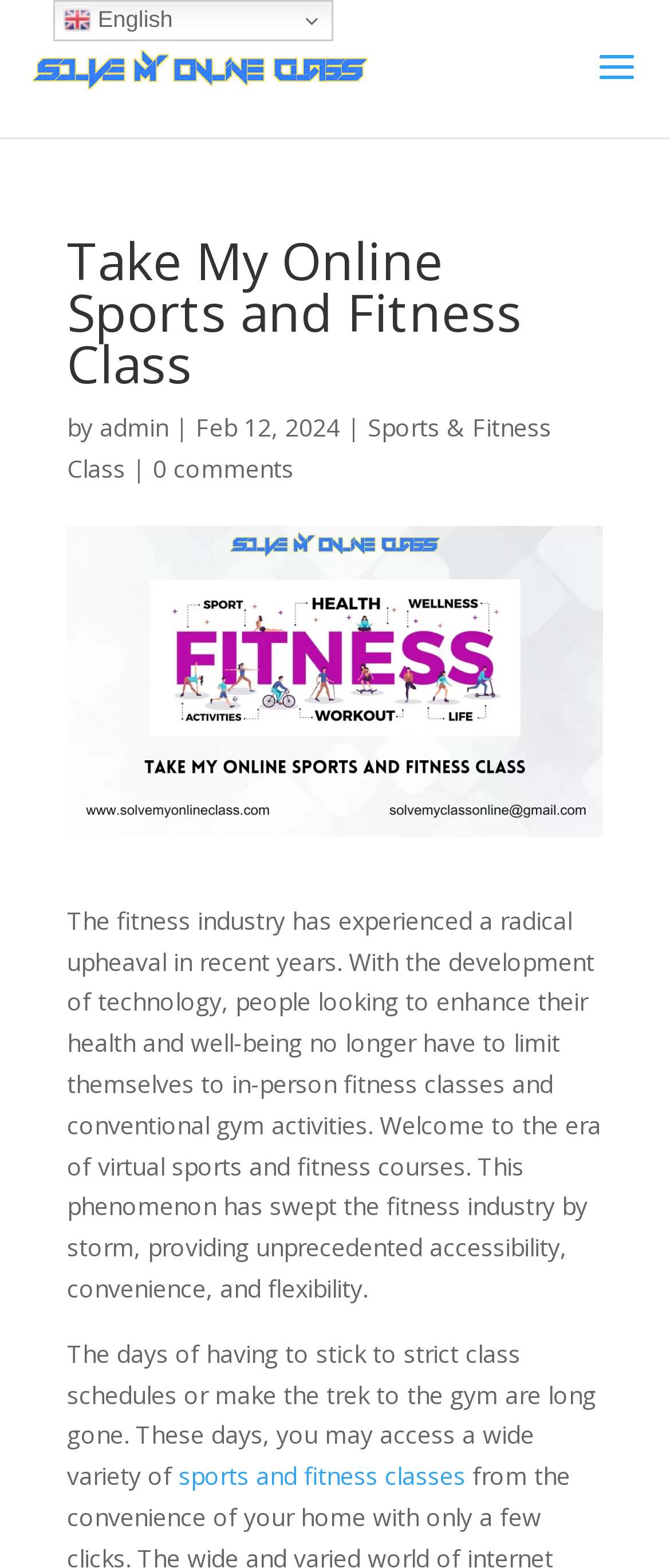Produce a meticulous description of the webpage.

The webpage is about taking online sports and fitness classes. At the top left, there is a logo with a link to "Take My Online Class | Pay Someone To Take My Online Course,Test,Exam For Me". Below the logo, there is a search bar that spans the entire width of the page. 

The main content of the page is divided into sections. The first section has a heading "Take My Online Sports and Fitness Class" followed by the author's name "admin" and the date "Feb 12, 2024". Below the heading, there is a large image related to the sports and fitness class. 

To the right of the image, there are two links: "Sports & Fitness Class" and "0 comments". The main article starts below the image, discussing the radical changes in the fitness industry with the development of technology. The article highlights the benefits of virtual sports and fitness courses, including accessibility, convenience, and flexibility. 

The article continues below, mentioning that people no longer have to stick to strict class schedules or visit the gym, and can now access a wide variety of sports and fitness classes online. There is a link to "sports and fitness classes" within the article. 

At the top right, there is a language selection link "en English" with a small flag icon.